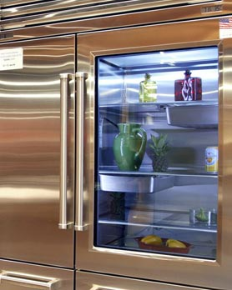What is the purpose of the lemons in the bowl?
Based on the screenshot, provide your answer in one word or phrase.

Decoration